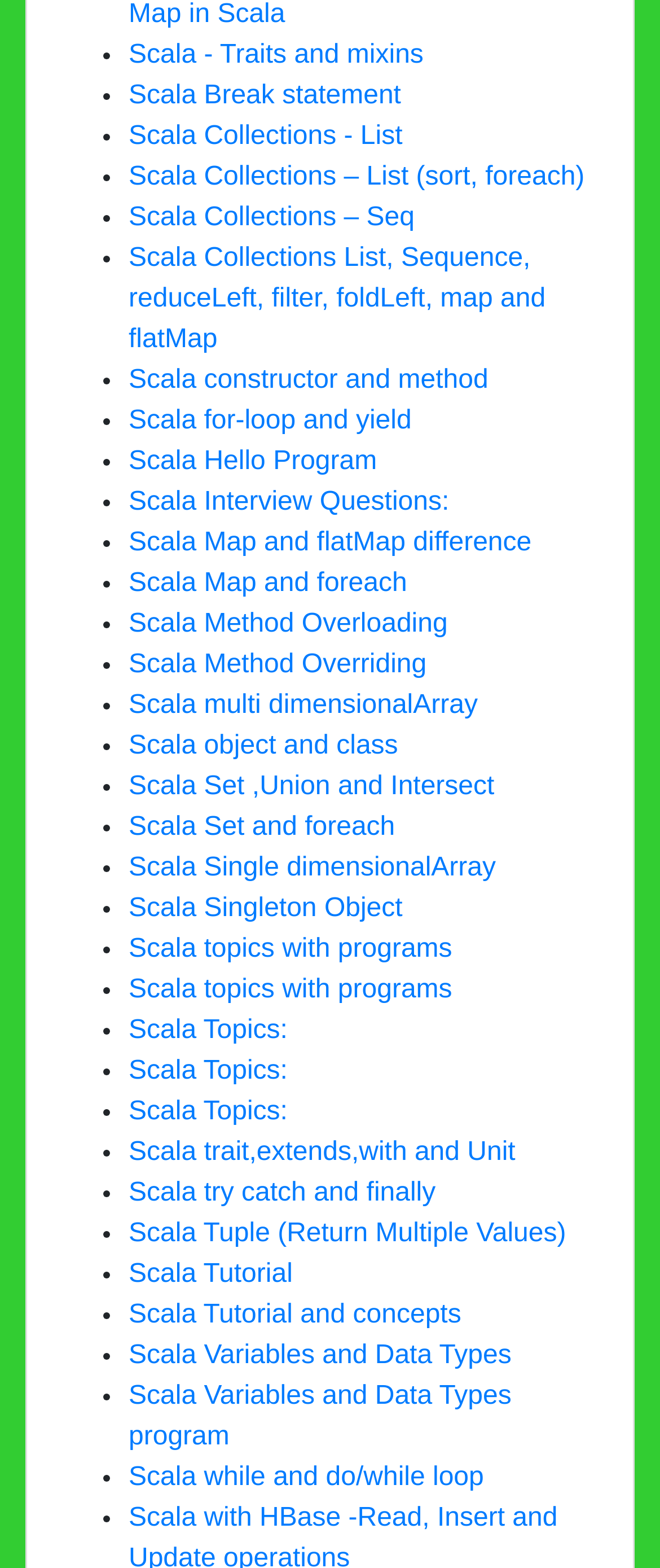What is the bounding box coordinate of the region that contains the link 'Scala Variables and Data Types'?
Based on the image content, provide your answer in one word or a short phrase.

[0.195, 0.855, 0.775, 0.874]